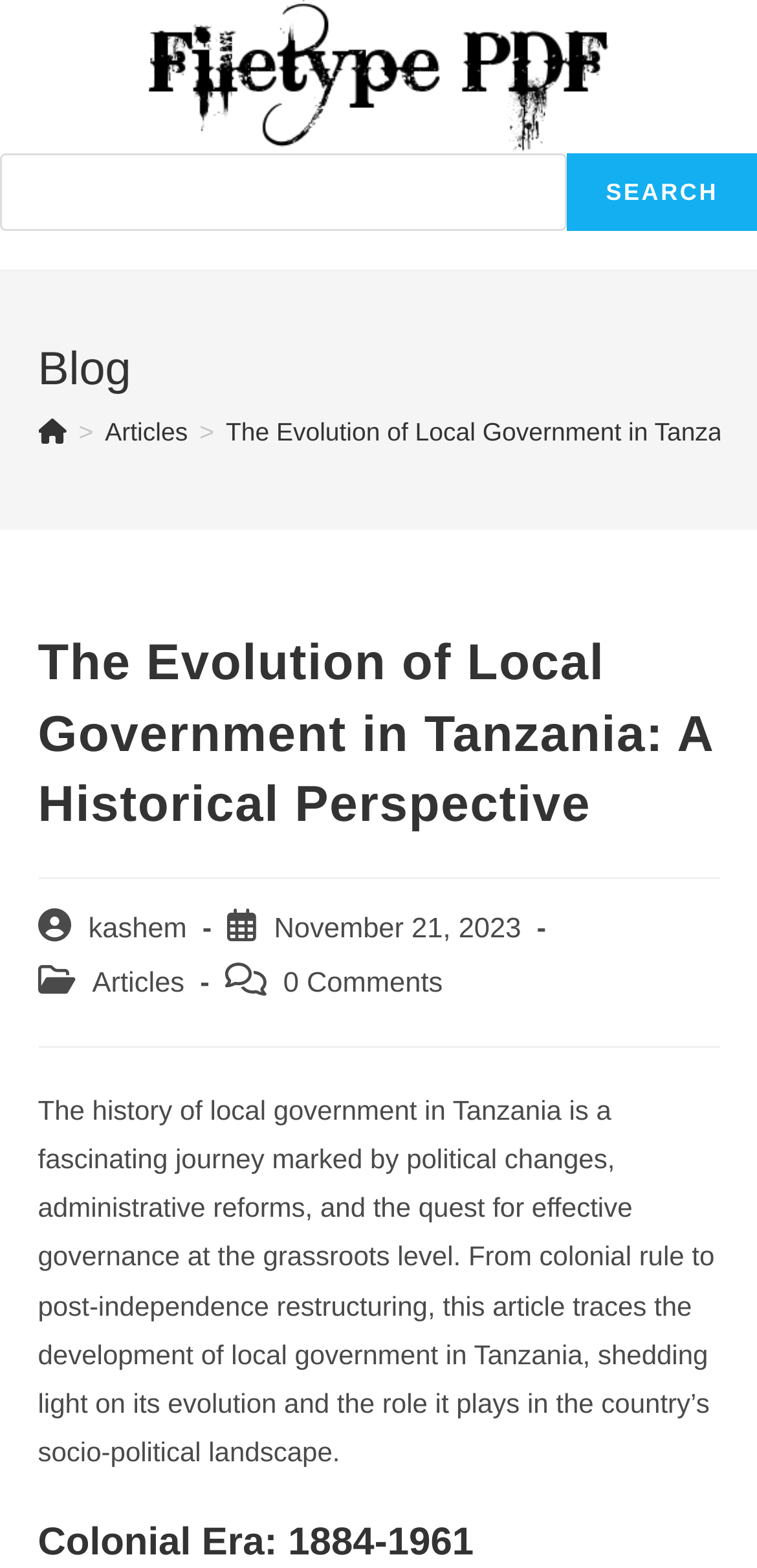Please determine the bounding box coordinates of the element to click on in order to accomplish the following task: "Subscribe to the newsletter". Ensure the coordinates are four float numbers ranging from 0 to 1, i.e., [left, top, right, bottom].

None